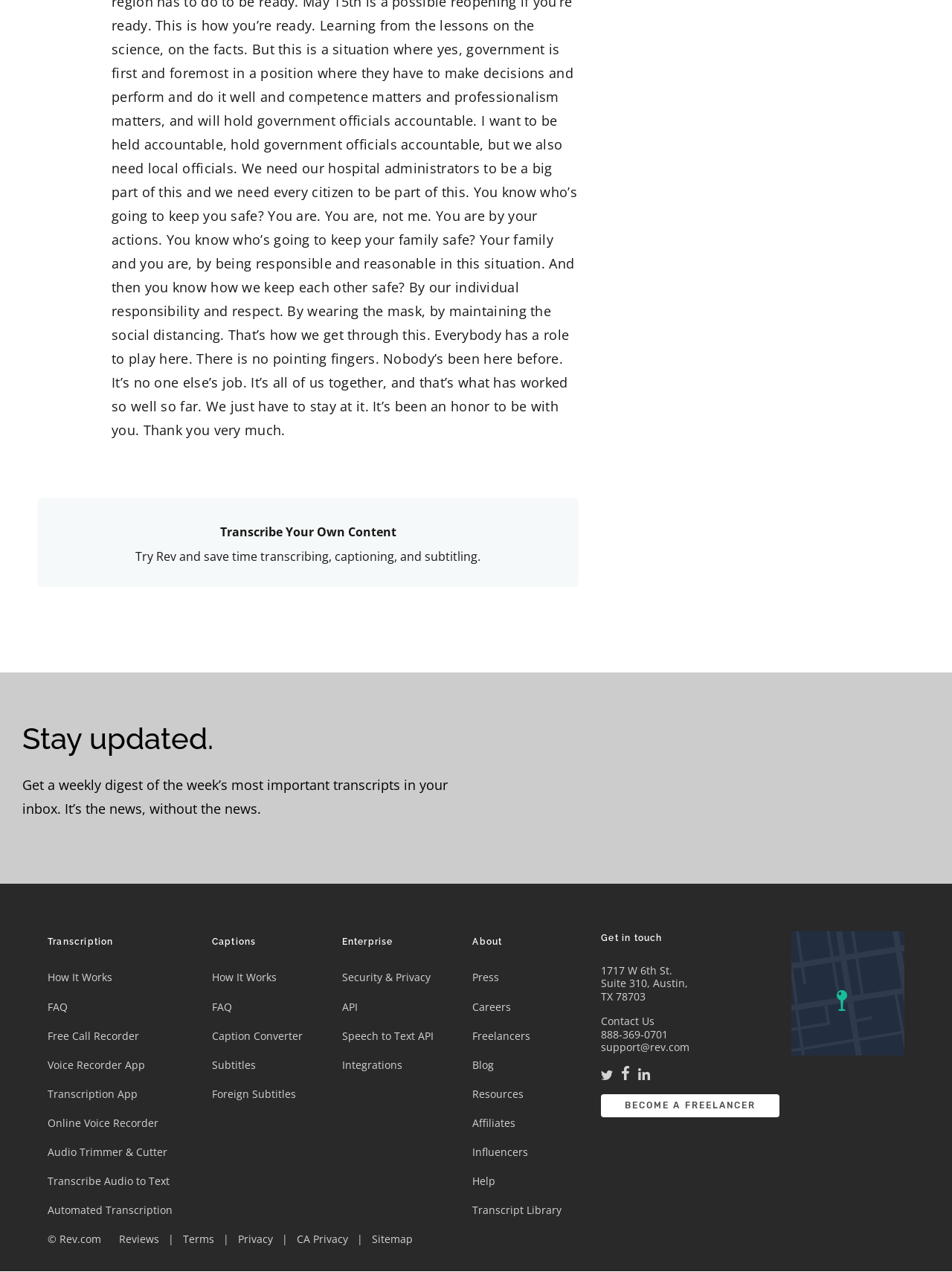How many social media links are there in the footer section?
Respond to the question with a single word or phrase according to the image.

3